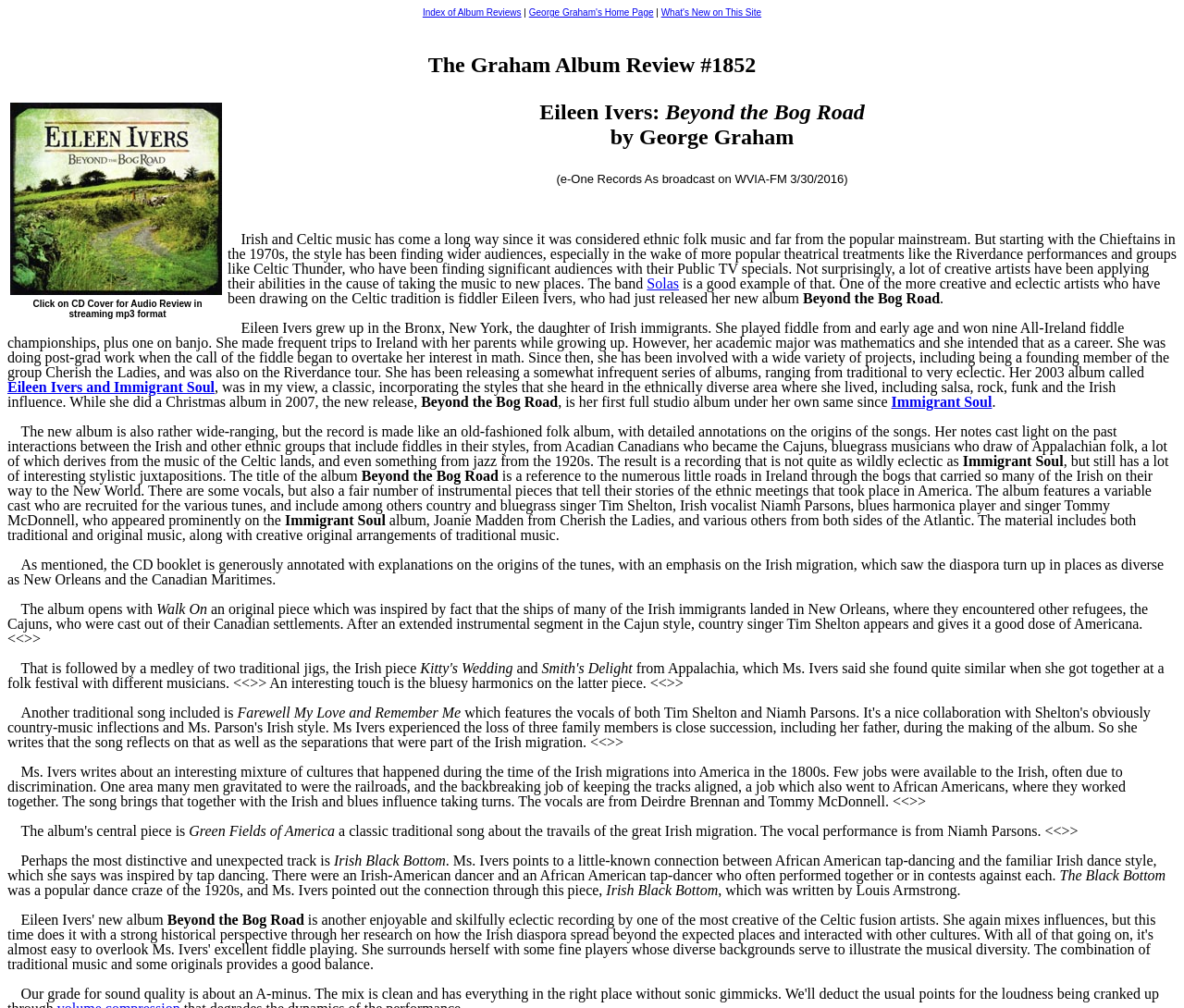Answer succinctly with a single word or phrase:
What is the name of the singer who appears on the track 'Walk On'?

Tim Shelton